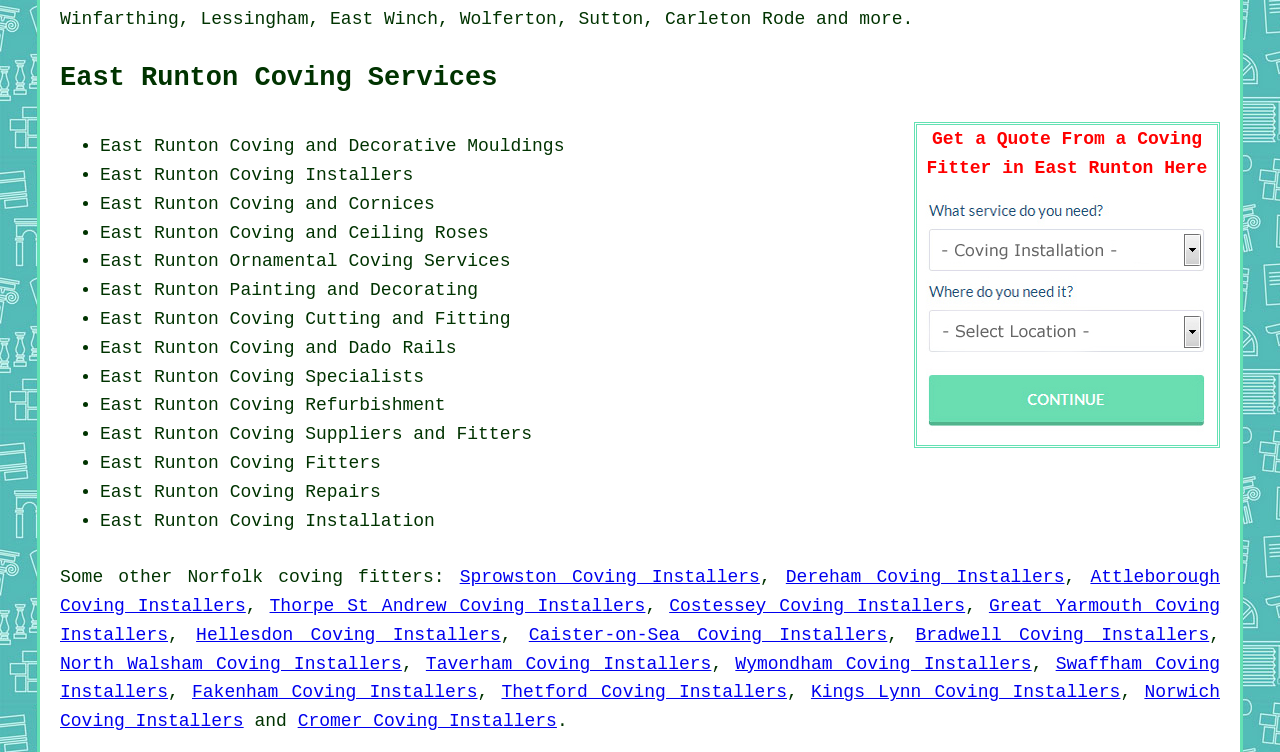How many sub-services are listed under coving services?
Offer a detailed and full explanation in response to the question.

By counting the list markers and corresponding static text, I found 9 sub-services listed under coving services, including East Runton Coving and Decorative Mouldings, East Runton Coving Installers, and East Runton Coving and Ceiling Roses.